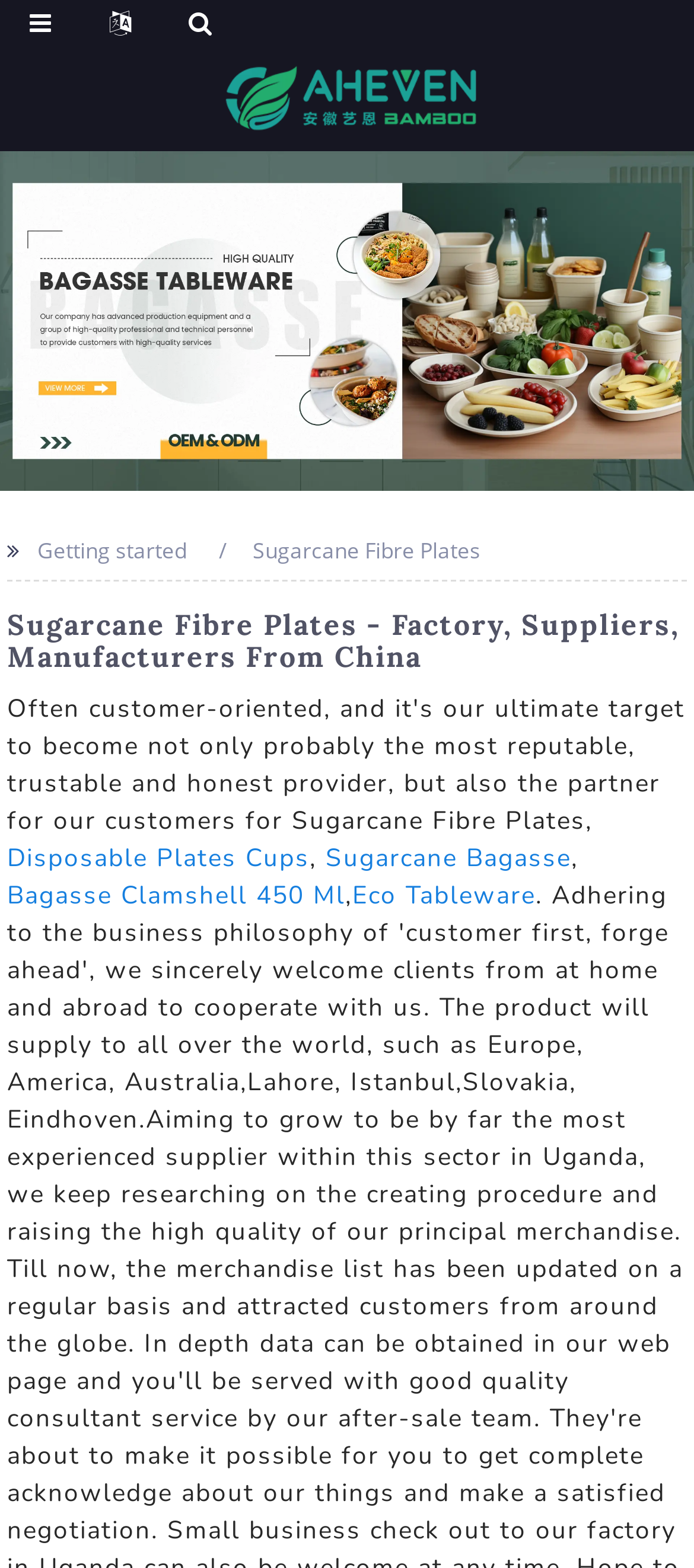Please locate the UI element described by "Getting started" and provide its bounding box coordinates.

[0.054, 0.341, 0.269, 0.361]